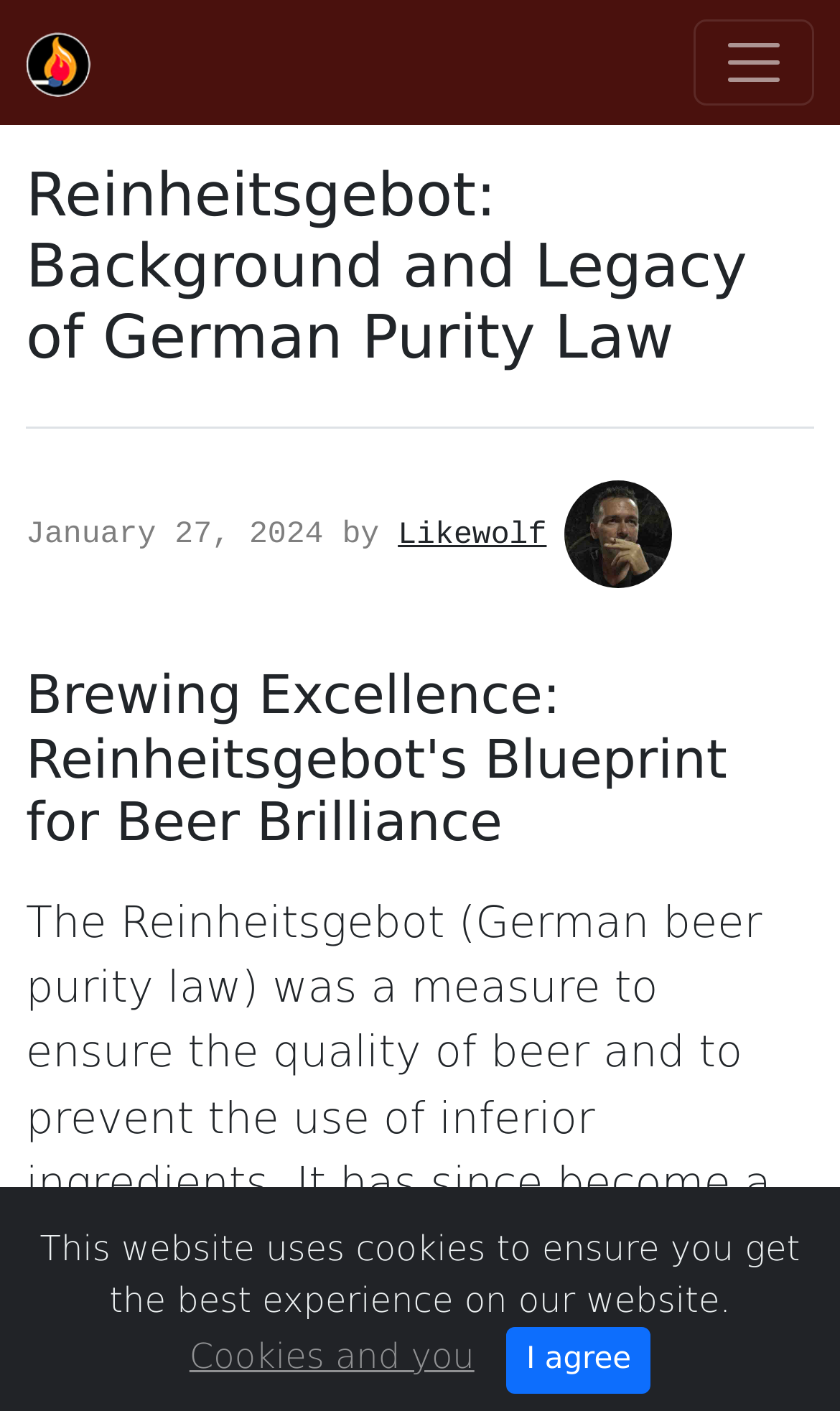What is the theme of the webpage content?
Using the picture, provide a one-word or short phrase answer.

German beer tradition